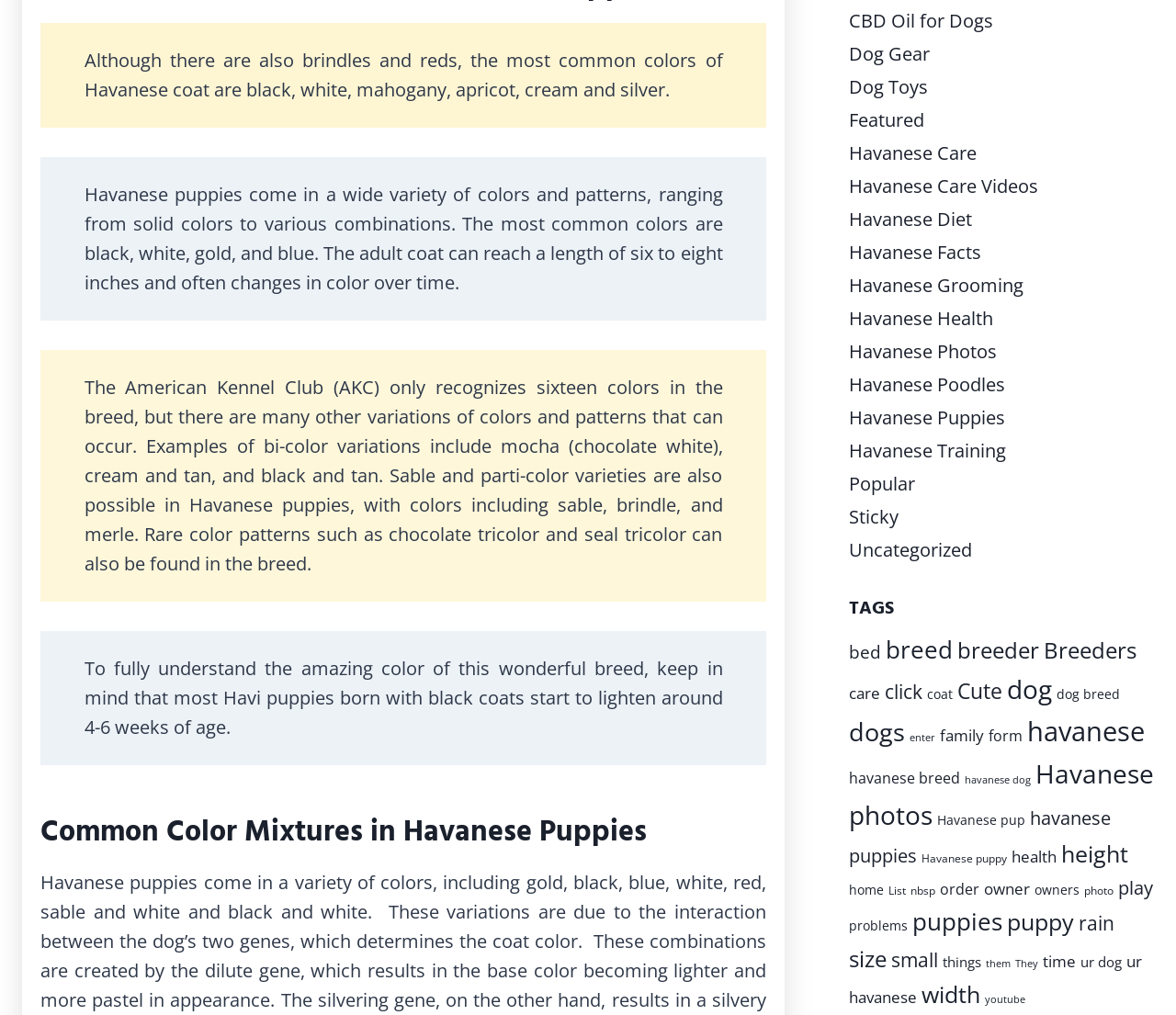Extract the bounding box for the UI element that matches this description: "Scroll to top".

[0.945, 0.552, 0.977, 0.588]